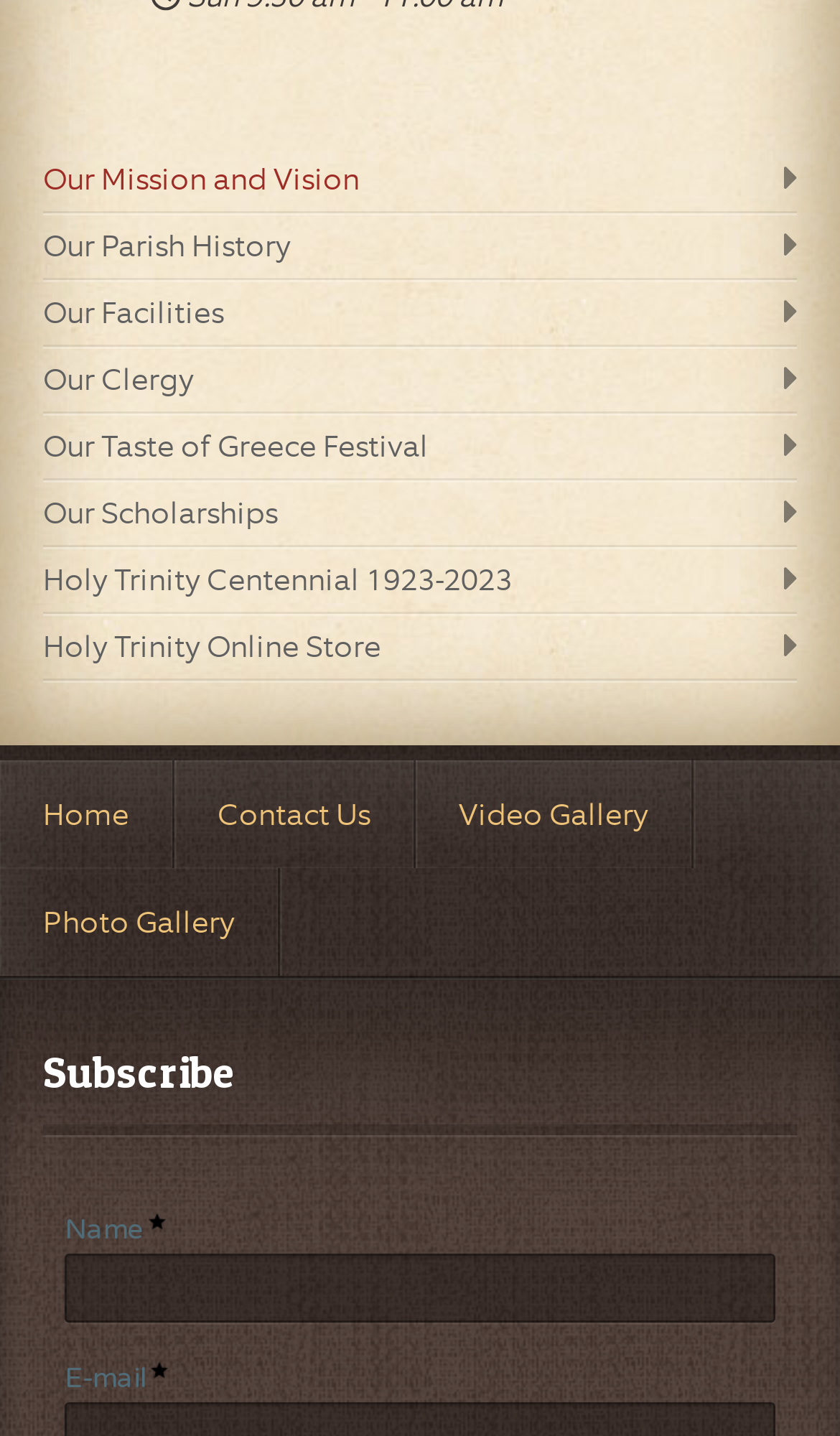Bounding box coordinates are specified in the format (top-left x, top-left y, bottom-right x, bottom-right y). All values are floating point numbers bounded between 0 and 1. Please provide the bounding box coordinate of the region this sentence describes: Holy Trinity Centennial 1923-2023

[0.051, 0.381, 0.949, 0.426]